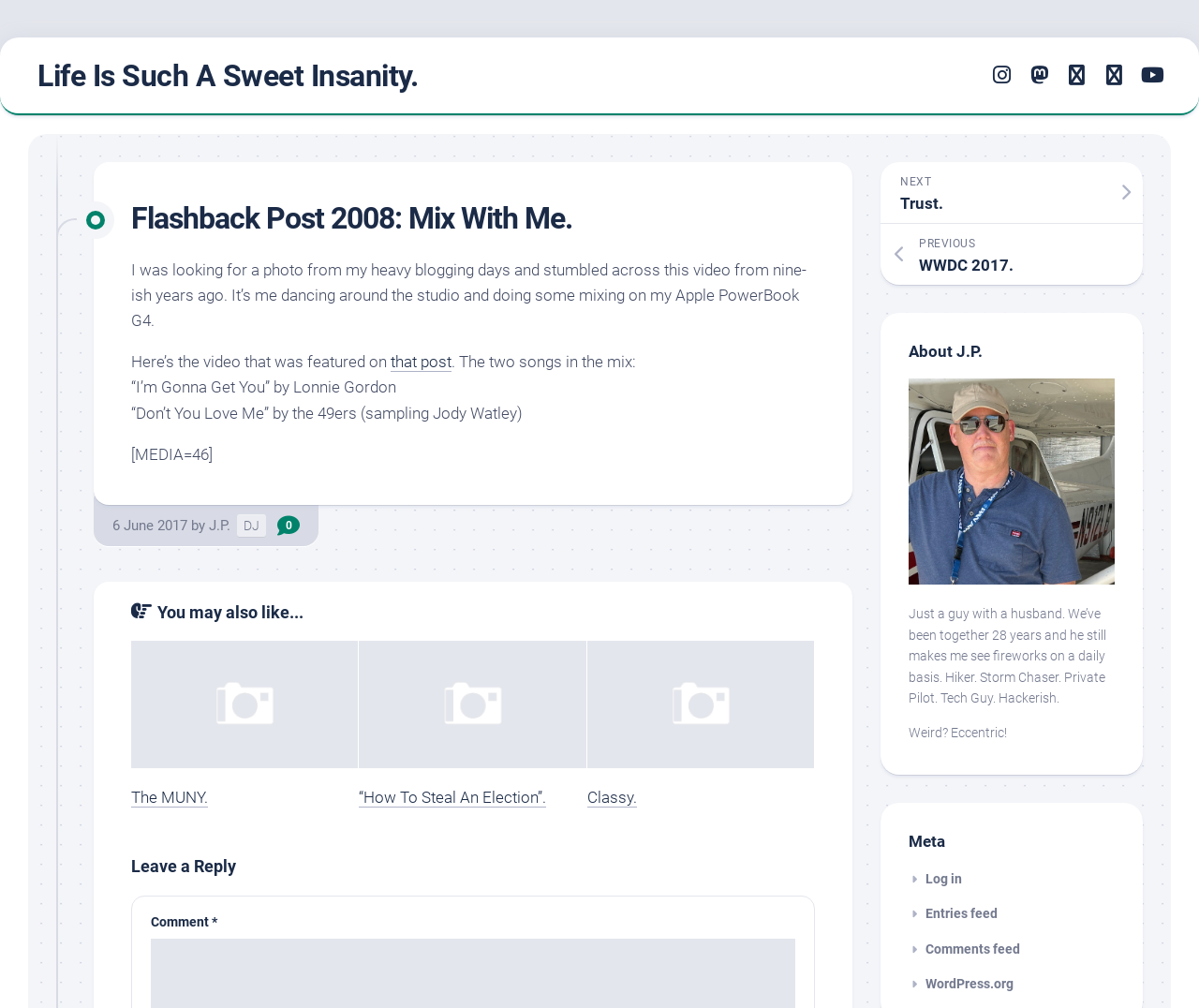Identify the bounding box coordinates of the clickable region necessary to fulfill the following instruction: "Log in to the website". The bounding box coordinates should be four float numbers between 0 and 1, i.e., [left, top, right, bottom].

[0.758, 0.864, 0.802, 0.879]